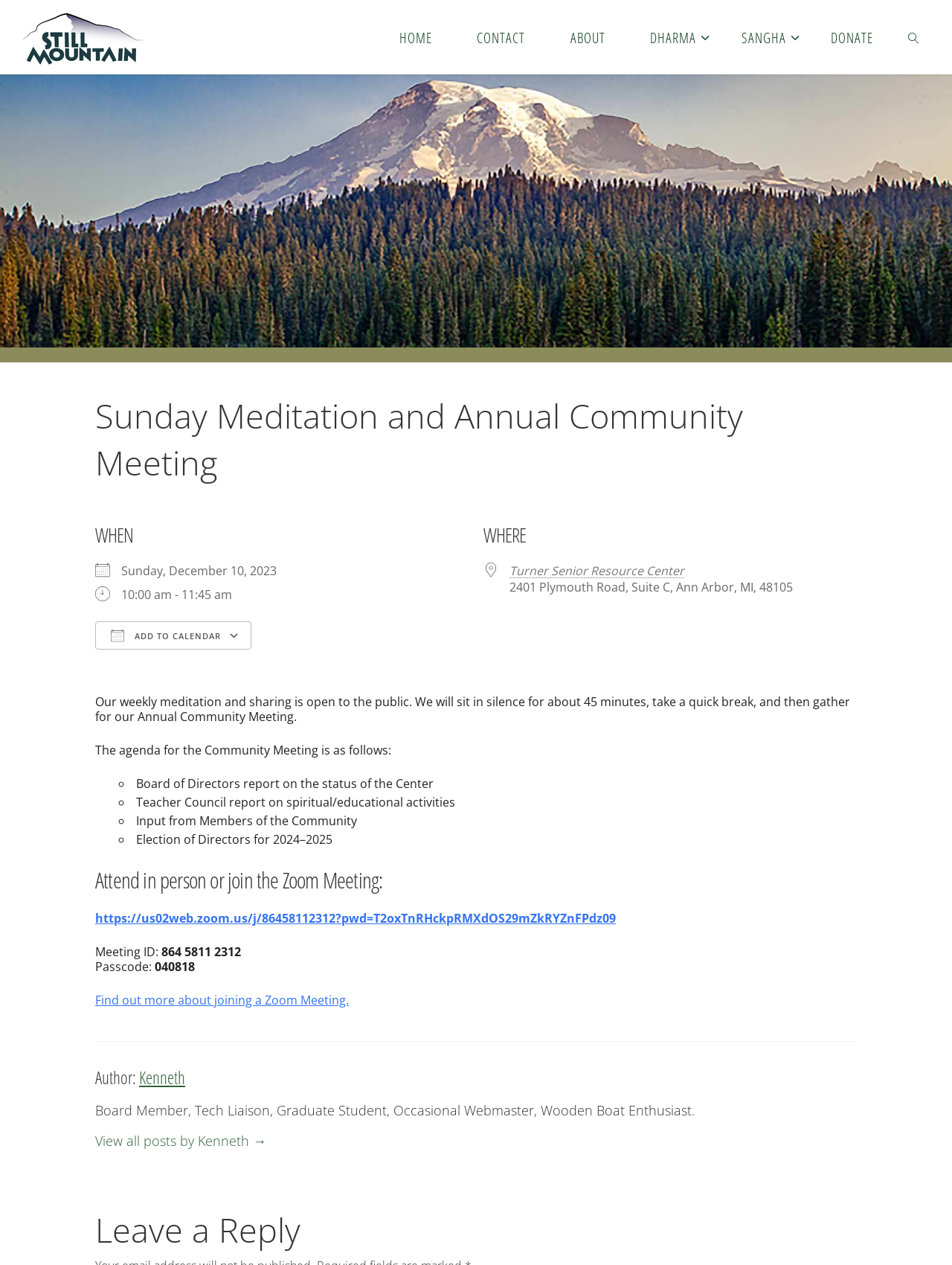Please determine the bounding box coordinates for the element that should be clicked to follow these instructions: "Add to calendar".

[0.1, 0.491, 0.264, 0.514]